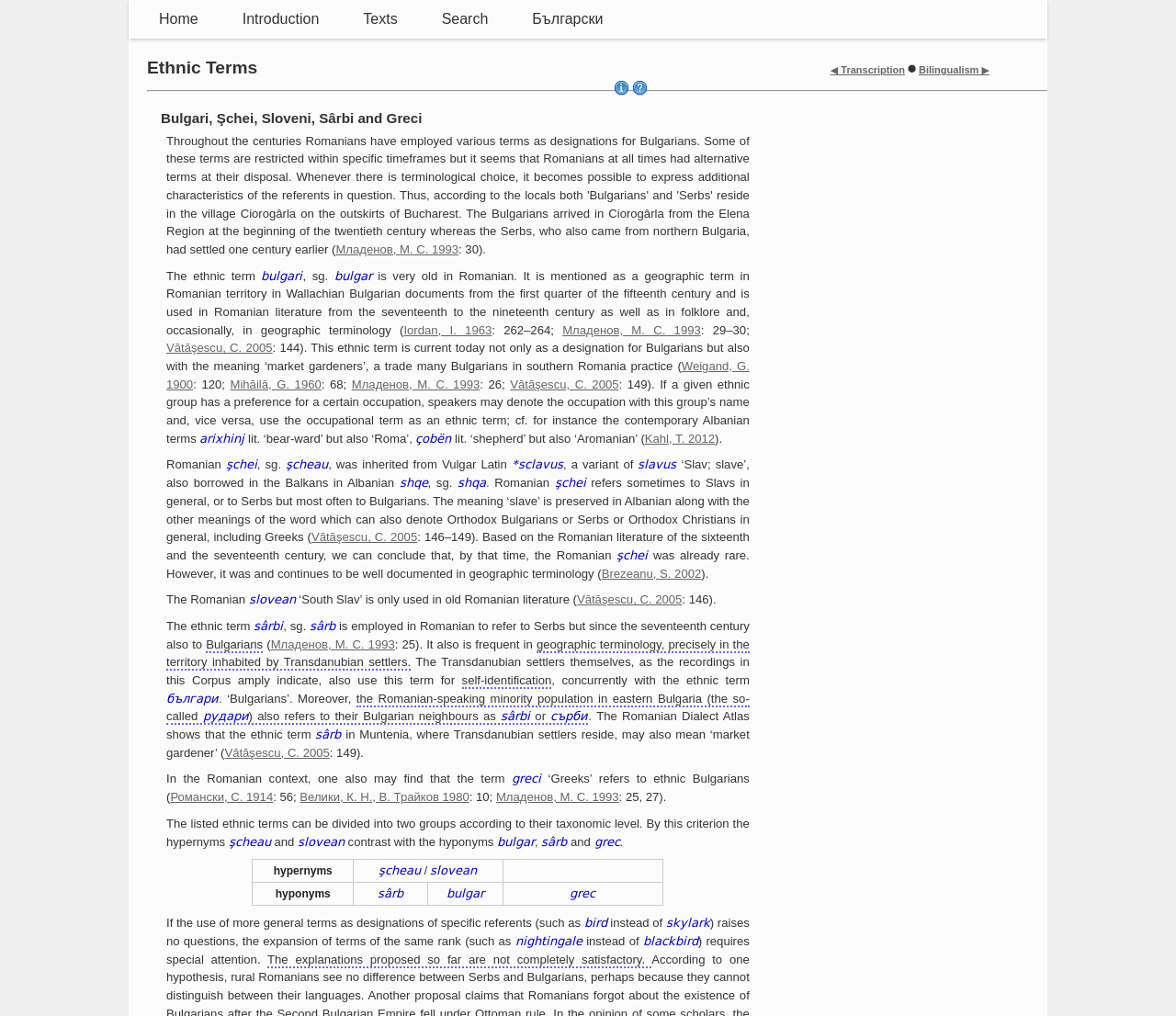Look at the image and answer the question in detail:
What is the meaning of 'sârbi' in Romanian?

The meaning of 'sârbi' in Romanian is obtained by reading the text associated with the StaticText elements containing the word 'sârbi', which is 'The ethnic term sârbi, sg. is employed in Romanian to refer to Serbs but since the seventeenth century also to Bulgarians'.